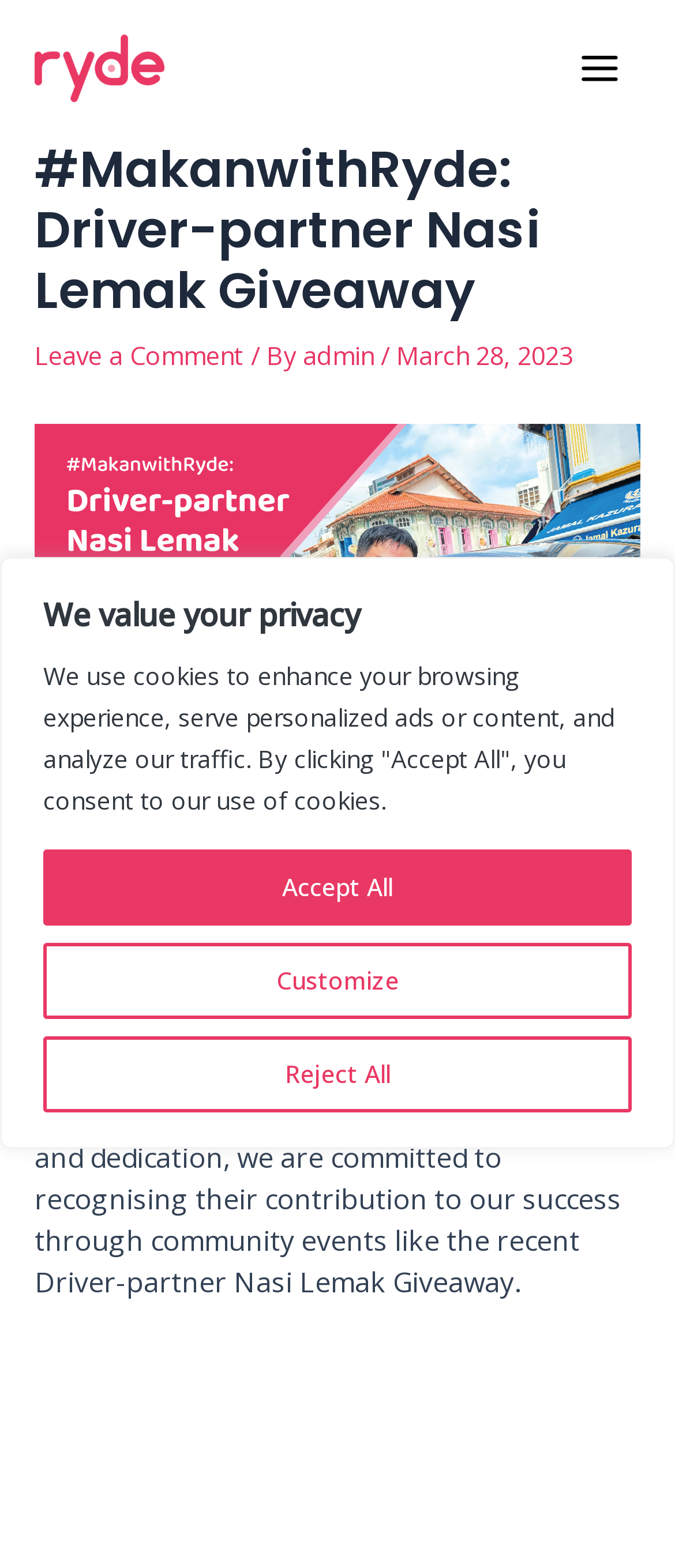What is the purpose of the community event?
Answer the question using a single word or phrase, according to the image.

To show appreciation